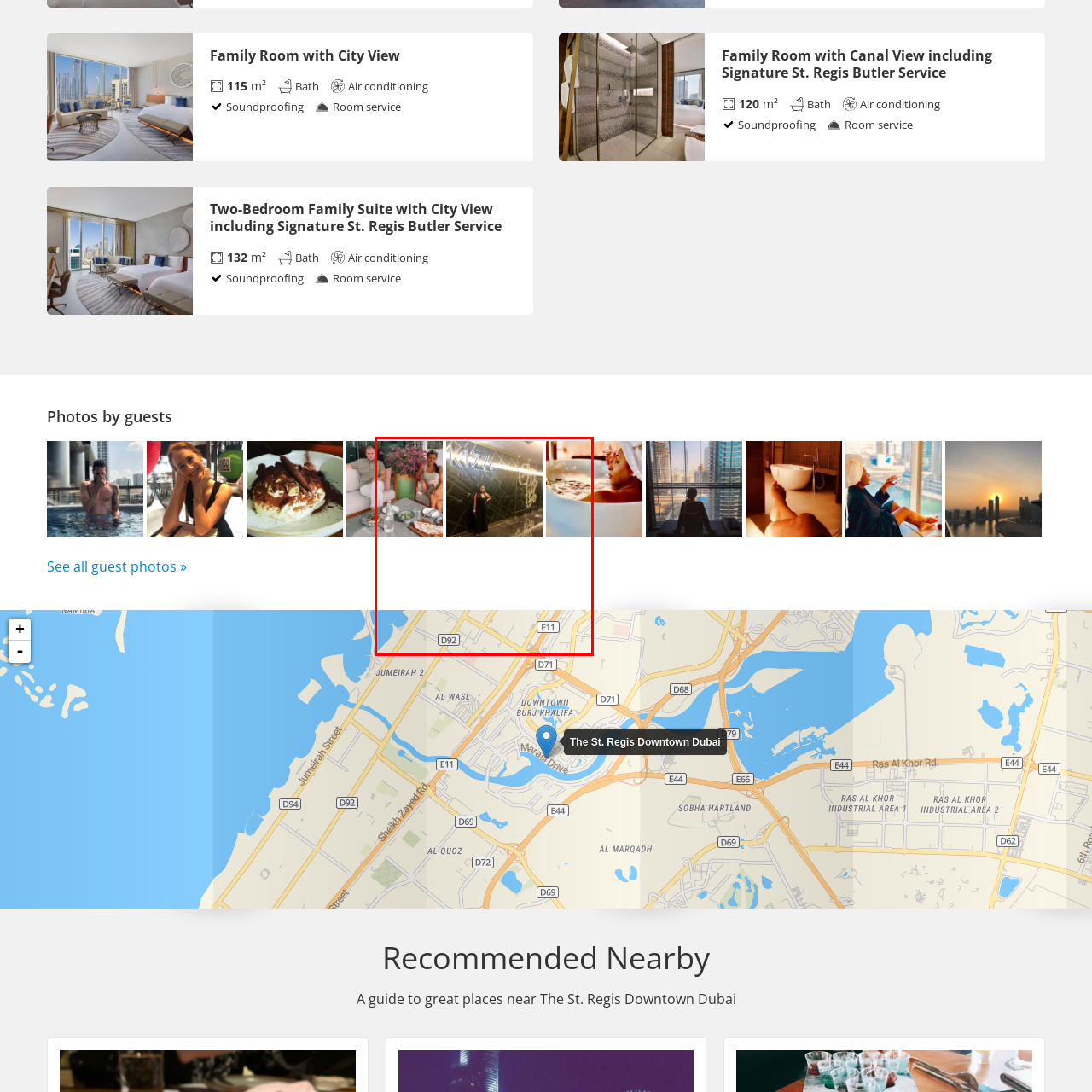Thoroughly describe the scene captured inside the red-bordered image.

The image showcases a vibrant scene from The St. Regis Downtown Dubai, featuring guests enjoying a luxurious dining experience. In the foreground, two elegantly dressed individuals are seated at a beautifully arranged table adorned with an array of exquisite dishes, reflecting the restaurant's commitment to fine dining. The setting is enhanced by lush greenery in the background, creating a warm and inviting atmosphere. Adjacent to this, a guest stands confidently in front of an elegantly designed wall, which likely represents the establishment's sophisticated ambiance. On the right side of the image, a close-up of a stylish drink, possibly a cocktail, adds a refreshing touch to the luxurious setting. This collection of visuals encapsulates the essence of high-end hospitality and culinary excellence offered at The St. Regis.